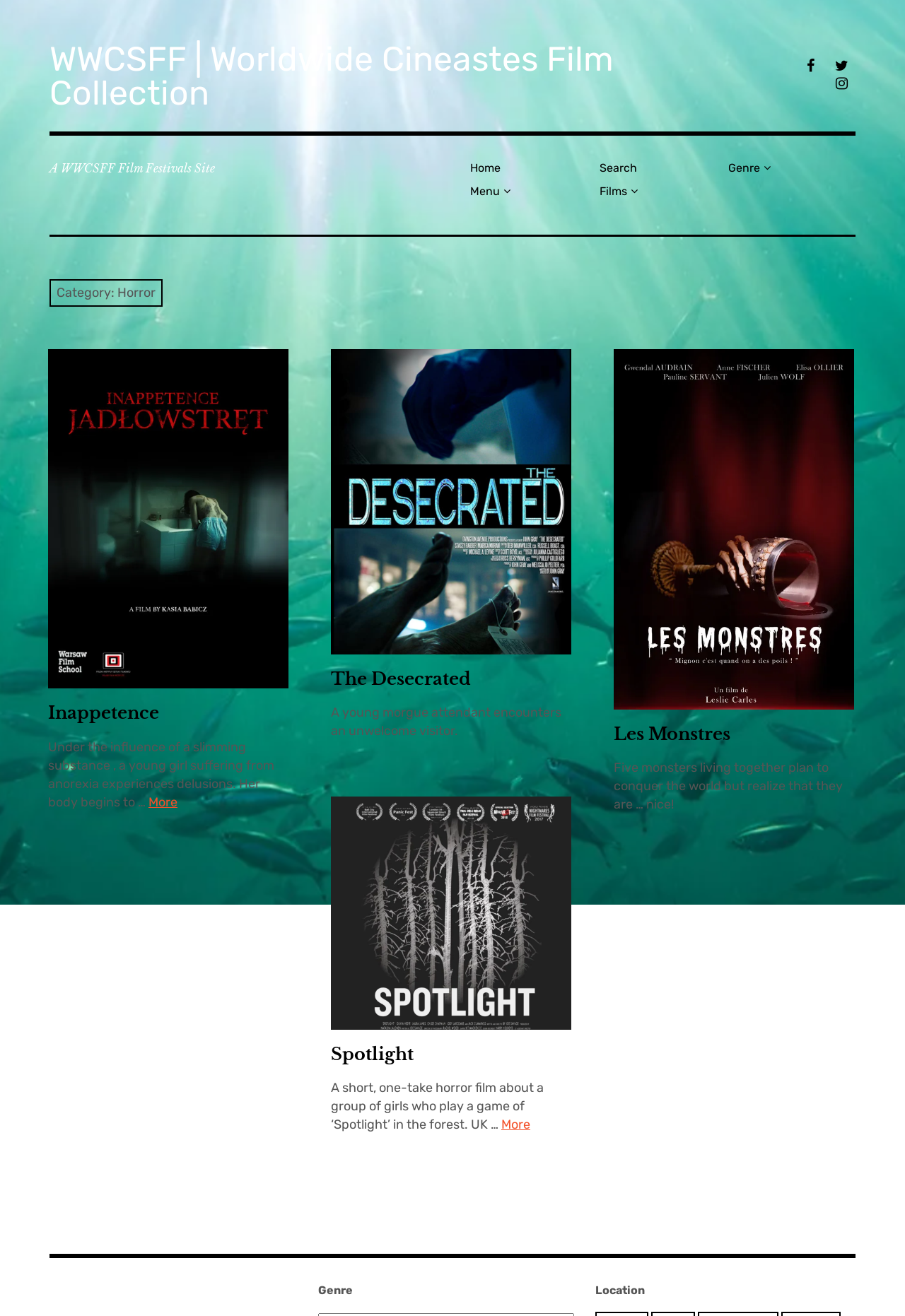Show the bounding box coordinates of the element that should be clicked to complete the task: "Go to the Genre page".

[0.798, 0.119, 0.941, 0.136]